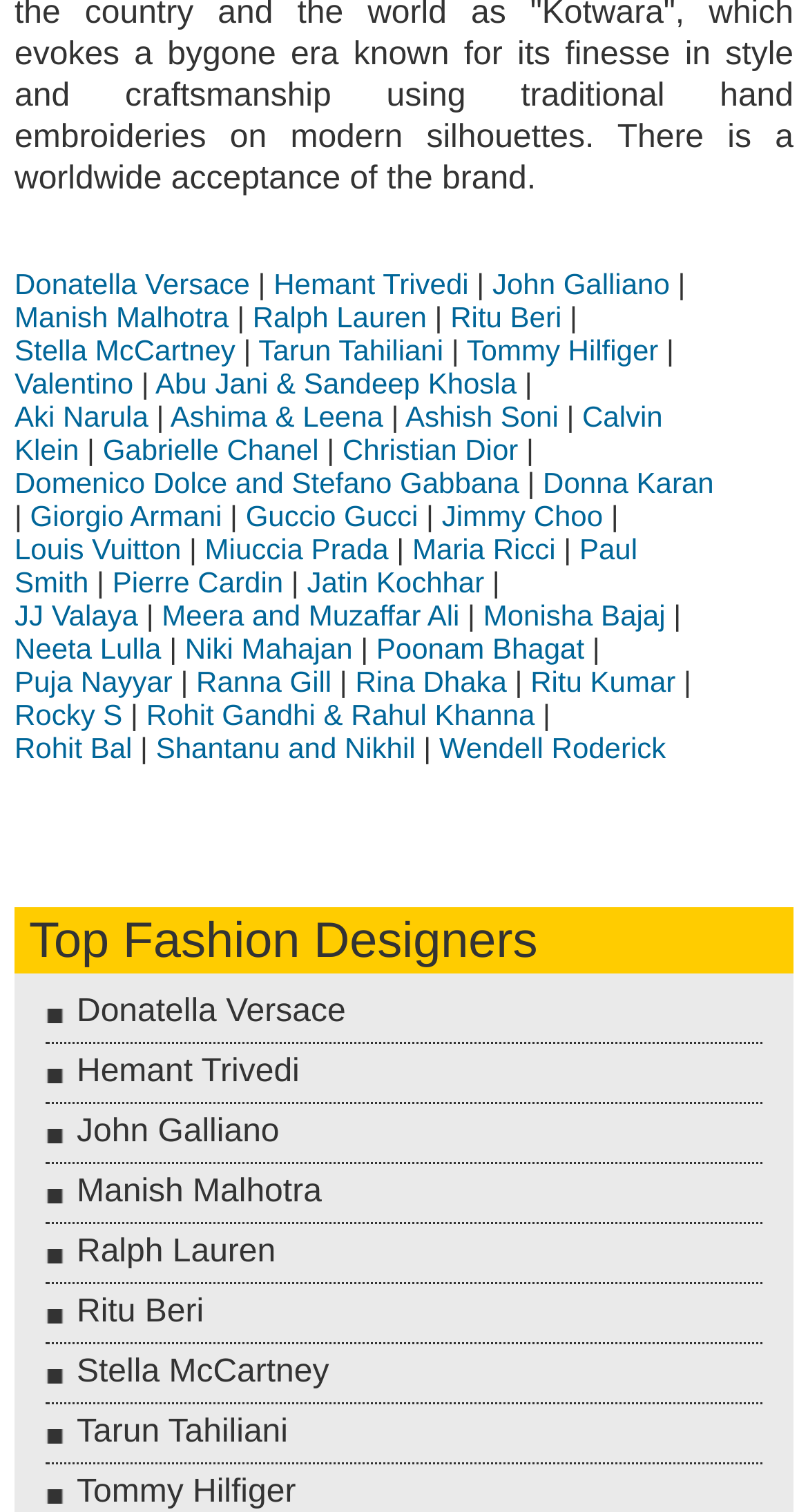Determine the bounding box coordinates for the area that needs to be clicked to fulfill this task: "Learn about Tarun Tahiliani". The coordinates must be given as four float numbers between 0 and 1, i.e., [left, top, right, bottom].

[0.32, 0.22, 0.549, 0.242]